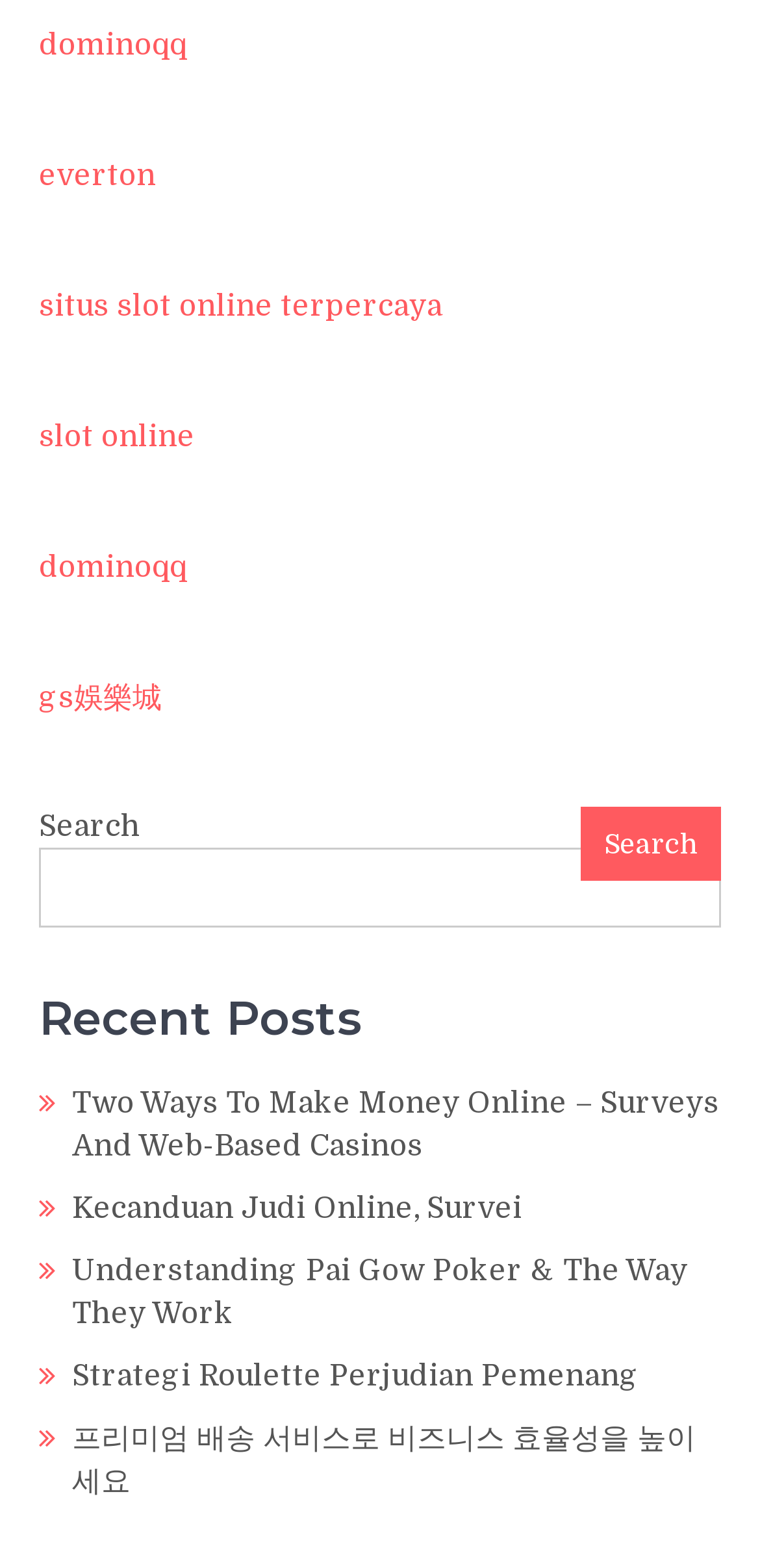Find the bounding box coordinates of the clickable region needed to perform the following instruction: "Click on 'Recent Posts'". The coordinates should be provided as four float numbers between 0 and 1, i.e., [left, top, right, bottom].

[0.051, 0.627, 0.949, 0.669]